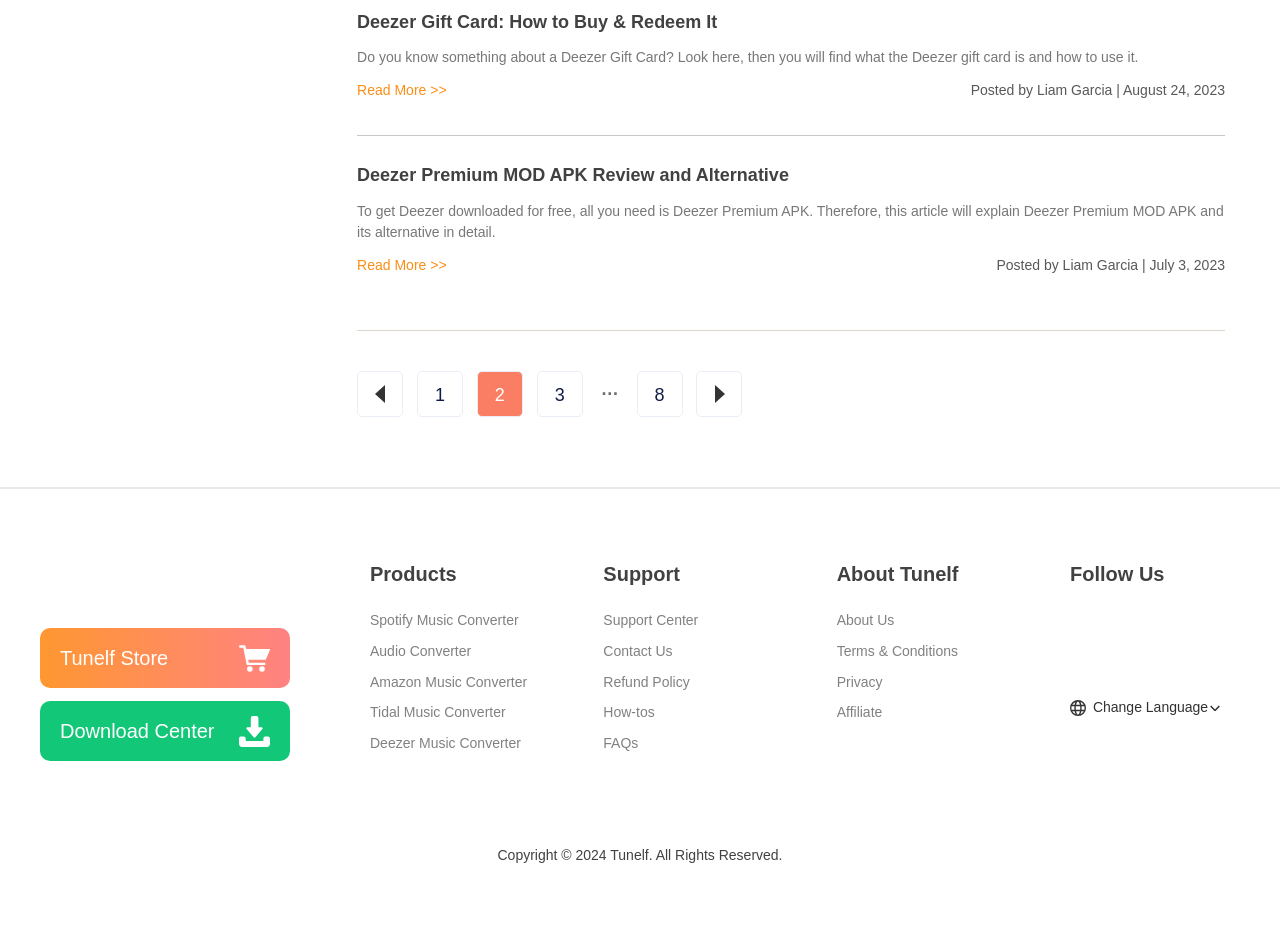Please predict the bounding box coordinates (top-left x, top-left y, bottom-right x, bottom-right y) for the UI element in the screenshot that fits the description: August 2016

None